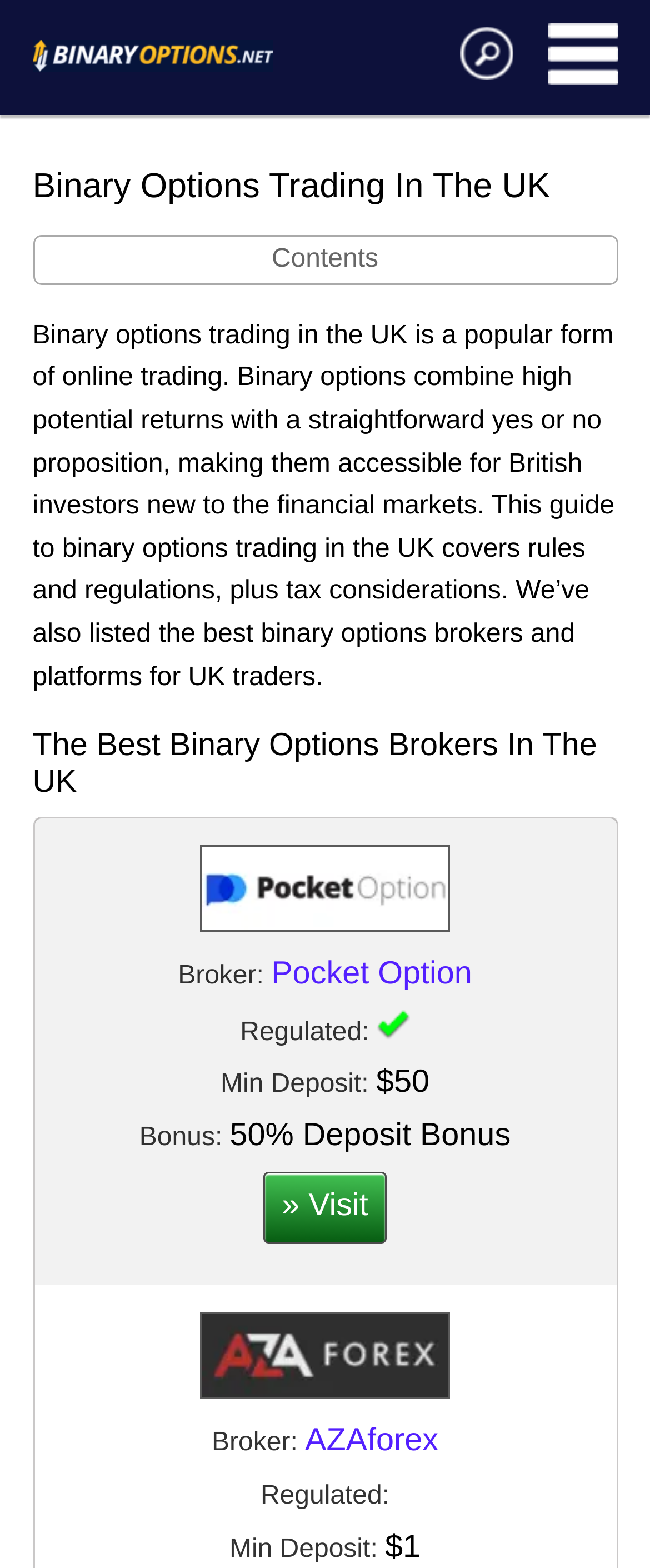Answer the question below using just one word or a short phrase: 
What is the topic of the webpage?

Binary options trading in the UK